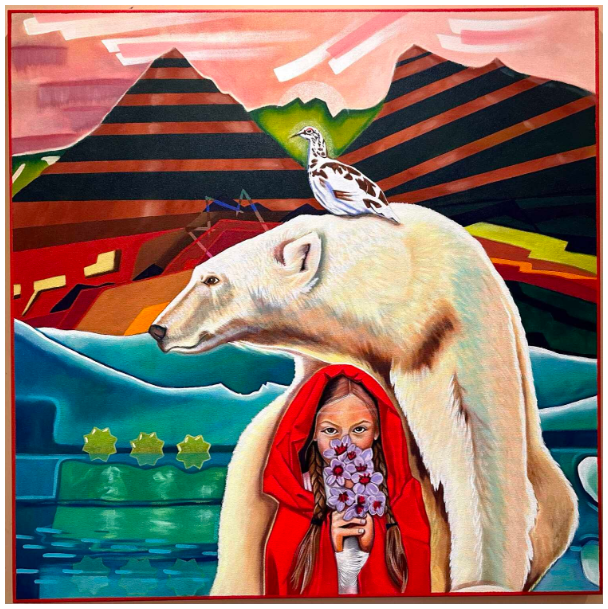What is perched atop the polar bear?
Using the information from the image, give a concise answer in one word or a short phrase.

A small bird